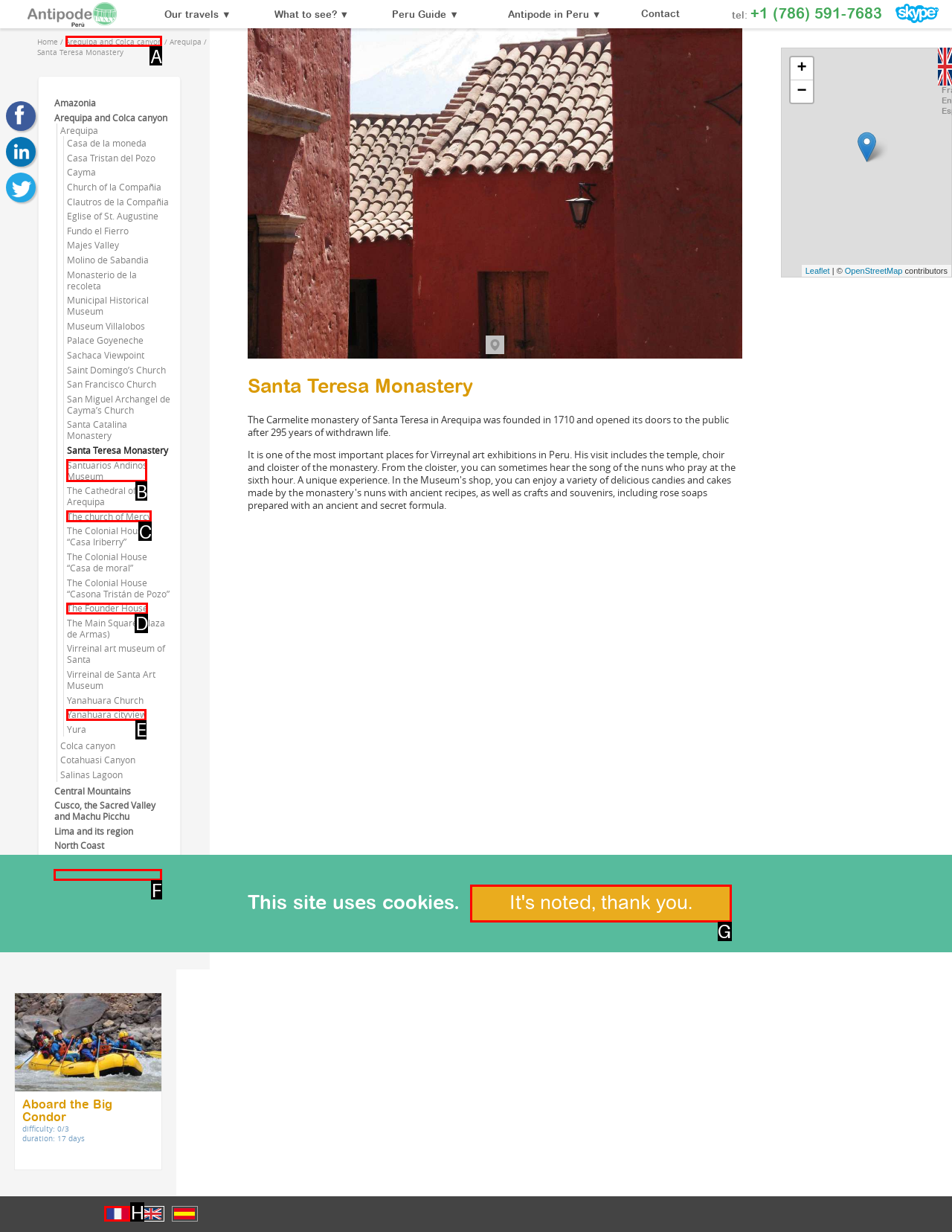For the task "Click on the 'How Non-Invasive Drug Delivery is Transforming Medicine' article", which option's letter should you click? Answer with the letter only.

None